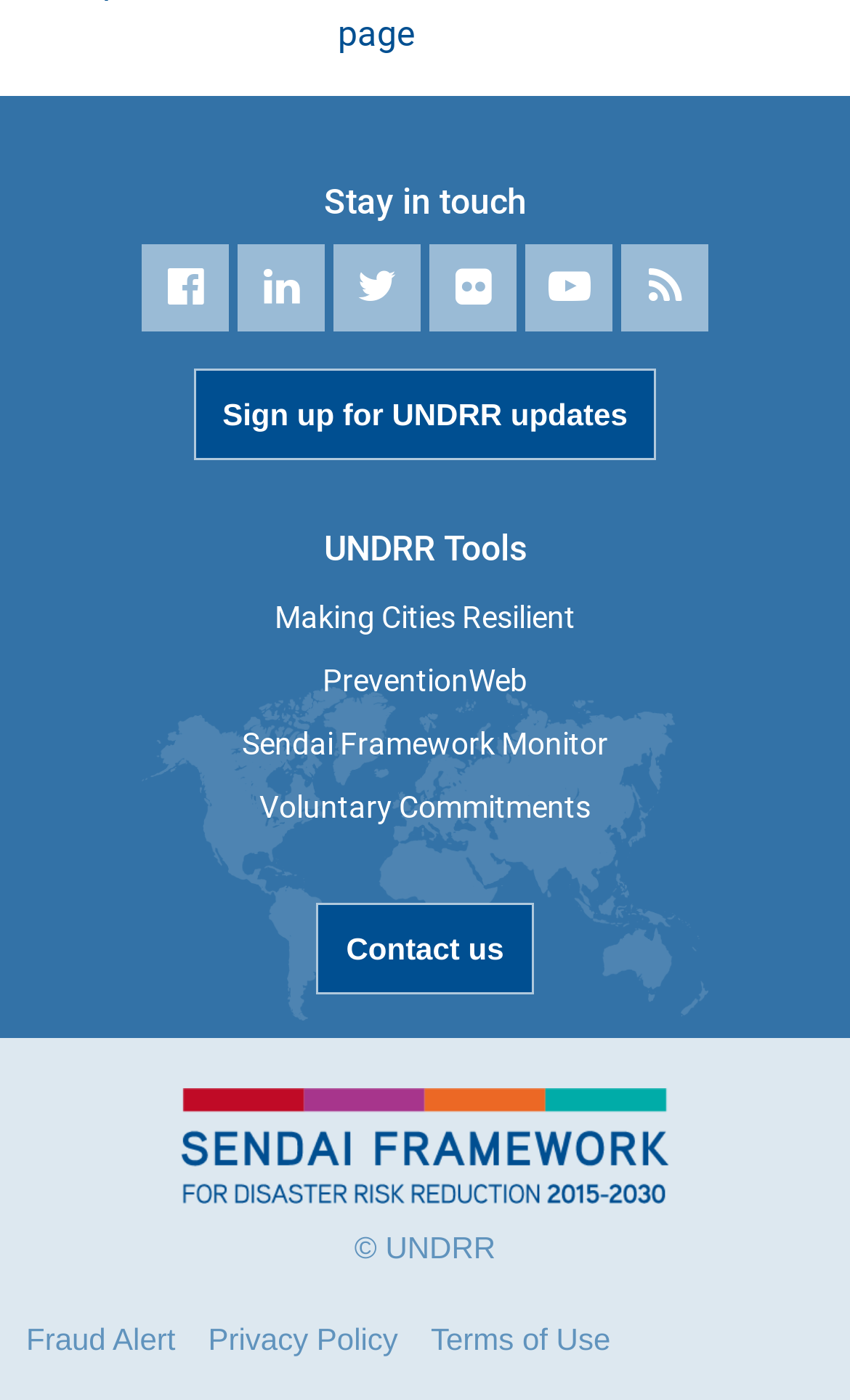What is the organization behind this website?
Please respond to the question thoroughly and include all relevant details.

The answer can be inferred from the link '© UNDRR' at the bottom of the webpage, which suggests that UNDRR is the owner or creator of the website.